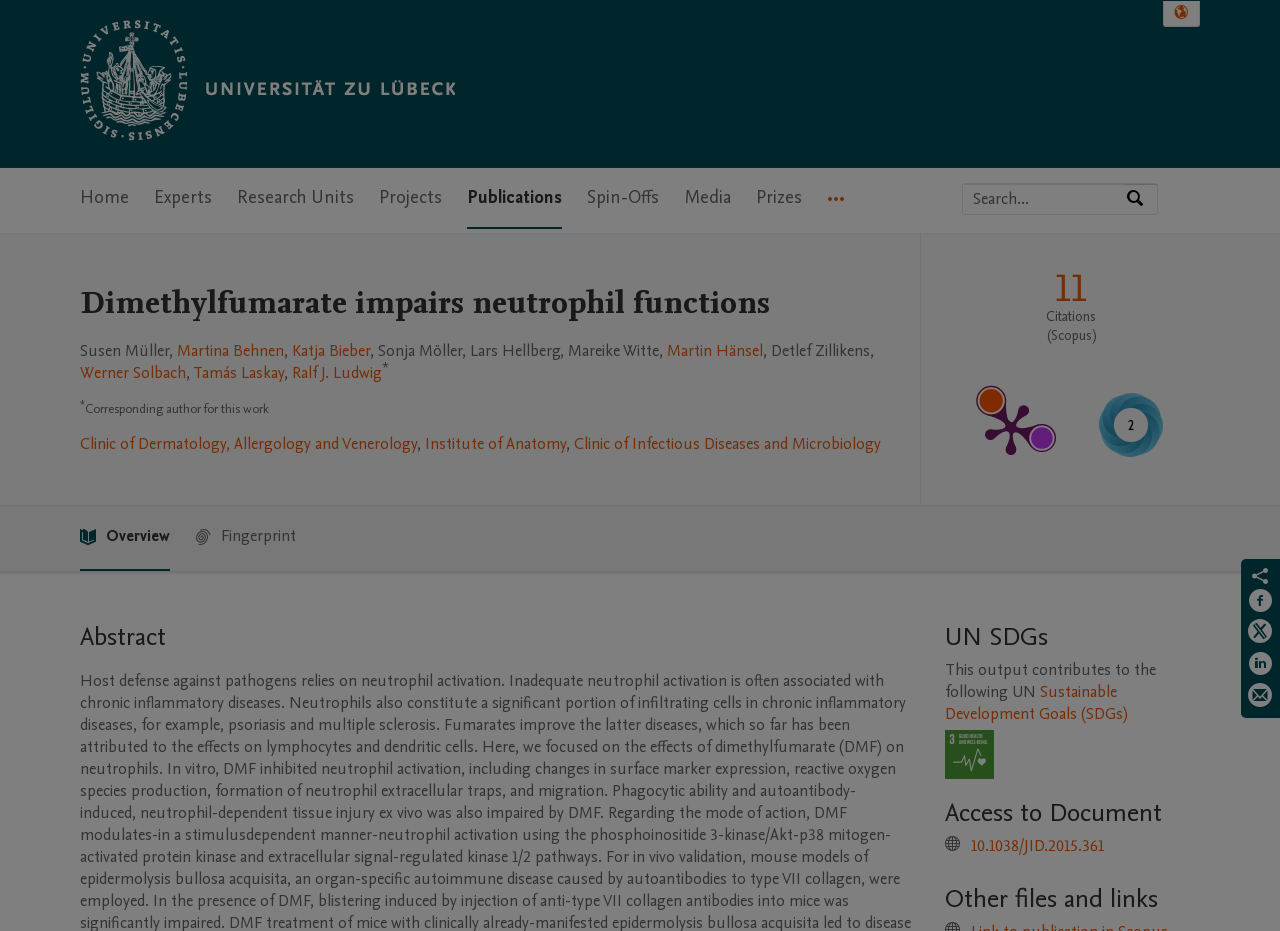What is the title of the publication?
Using the details shown in the screenshot, provide a comprehensive answer to the question.

The question asks for the title of the publication. The title can be found in the heading 'Dimethylfumarate impairs neutrophil functions' which is located below the university's logo and above the authors' names.